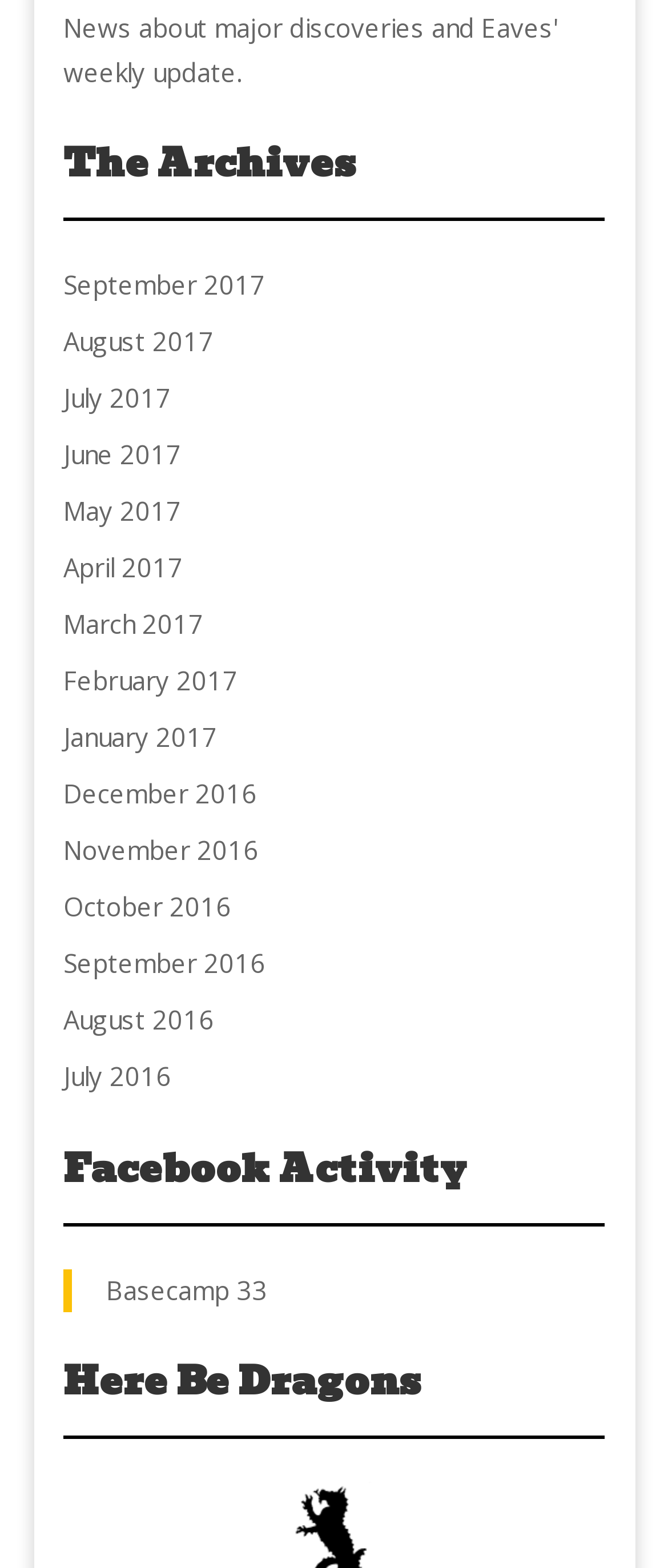What is the earliest month listed?
Based on the screenshot, answer the question with a single word or phrase.

December 2016